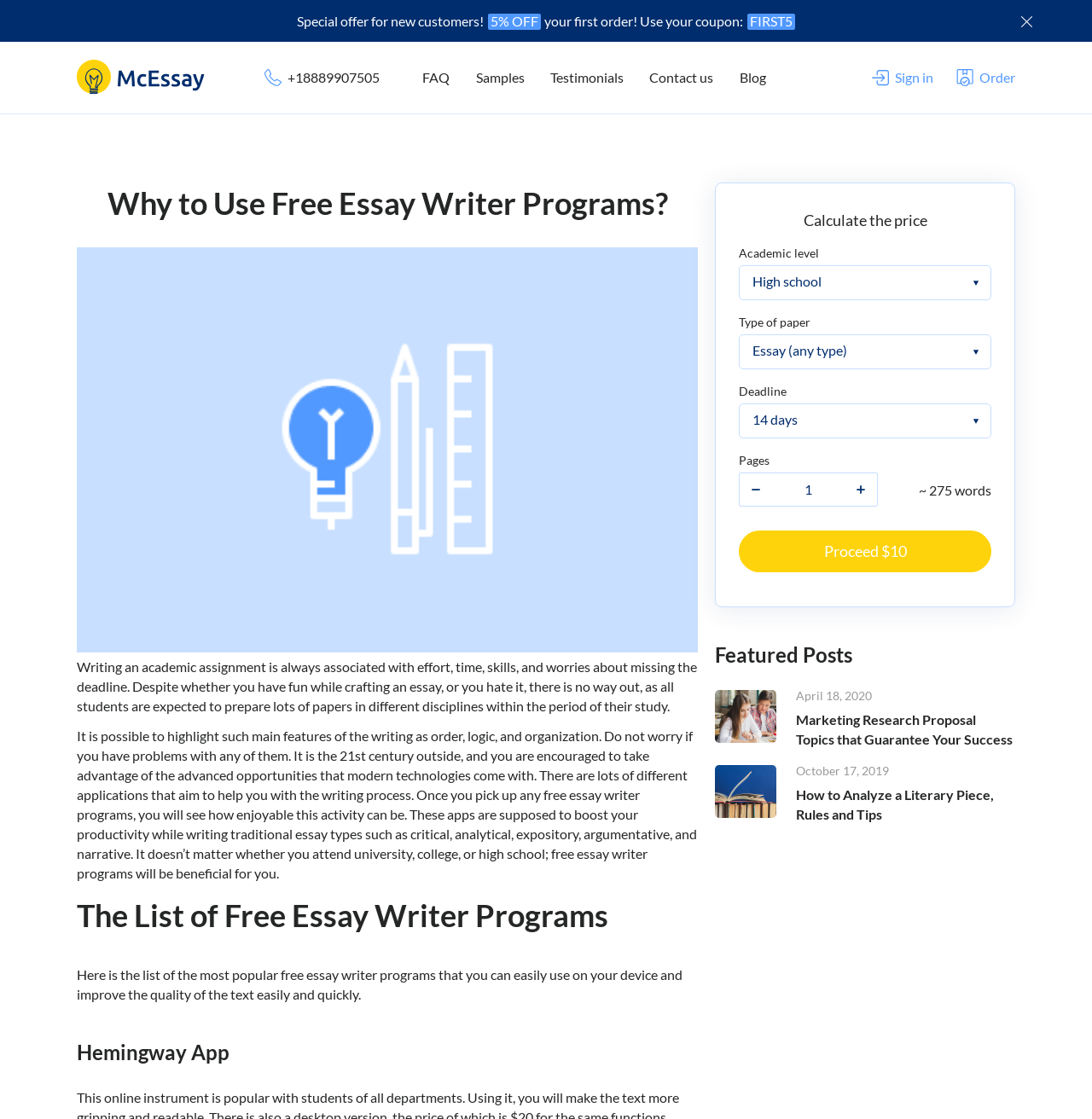Given the description of a UI element: "input value="1" name="page" value="1"", identify the bounding box coordinates of the matching element in the webpage screenshot.

[0.707, 0.424, 0.773, 0.451]